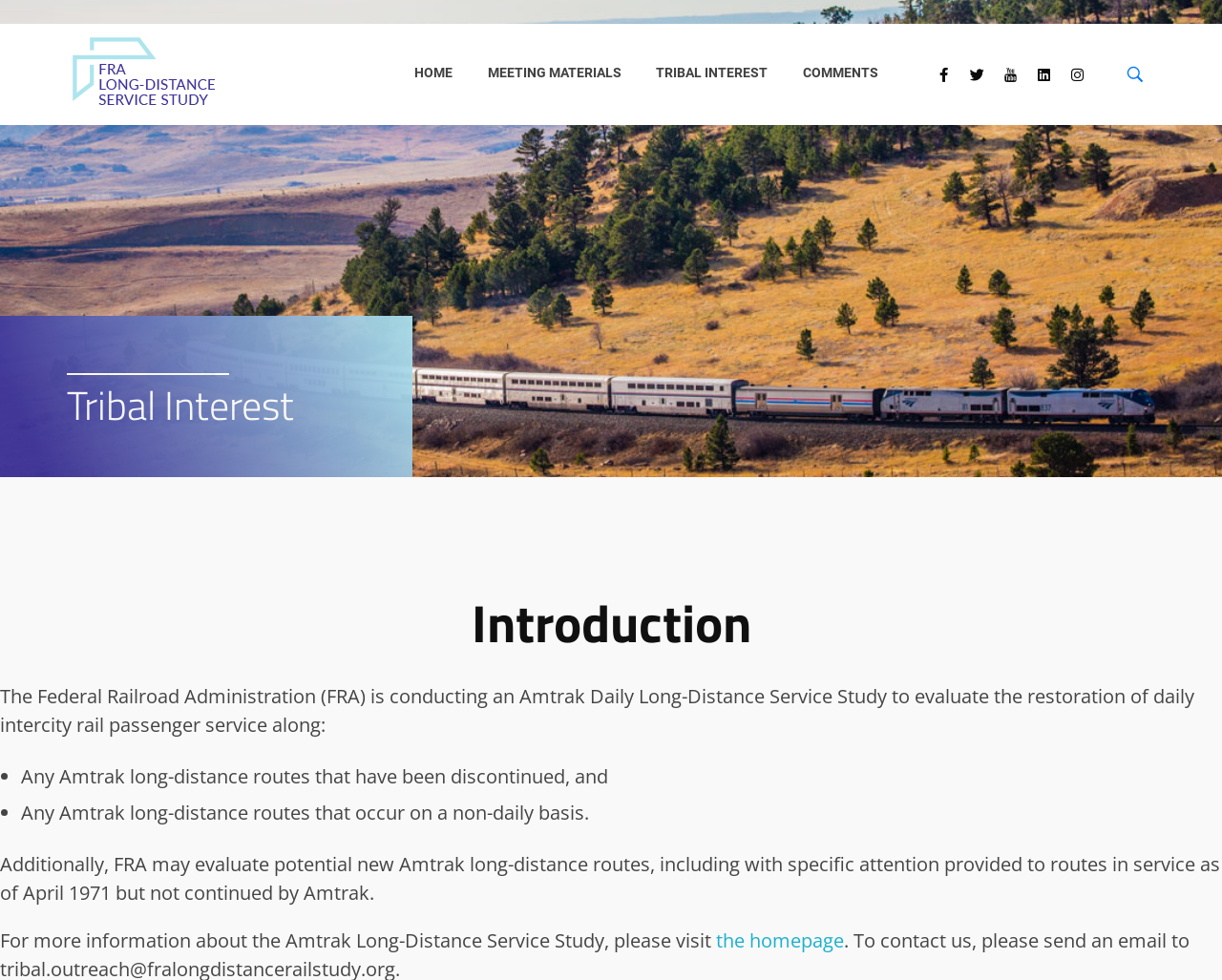Describe every aspect of the webpage in a detailed manner.

The webpage is about the Amtrak Daily Long-Distance Service Study, conducted by the Federal Railroad Administration (FRA). At the top left corner, there is a logo of the FRA-Led Amtrak Daily Long-Distance Service Study, accompanied by a heading with the same title. Below the logo, there is a brief description of the study, which aims to evaluate the restoration of daily intercity rail passenger service and potential new Amtrak long-distance routes.

On the top right corner, there are five social media links, including Facebook, Twitter, YouTube, LinkedIn, and Instagram. Next to the social media links, there is a button with an unknown icon.

The main content of the webpage is divided into two sections. The first section has a heading "Tribal Interest" and an introduction to the study. The introduction explains that the FRA is conducting the study to evaluate the restoration of daily intercity rail passenger service along discontinued Amtrak long-distance routes and routes that occur on a non-daily basis.

The second section has a heading "Introduction" and provides more details about the study. It mentions that the FRA may also evaluate potential new Amtrak long-distance routes, including routes that were in service as of April 1971 but not continued by Amtrak. There is also a link to the homepage for more information about the study.

At the top of the webpage, there is a navigation menu with four links: "HOME", "MEETING MATERIALS", "TRIBAL INTEREST", and "COMMENTS".